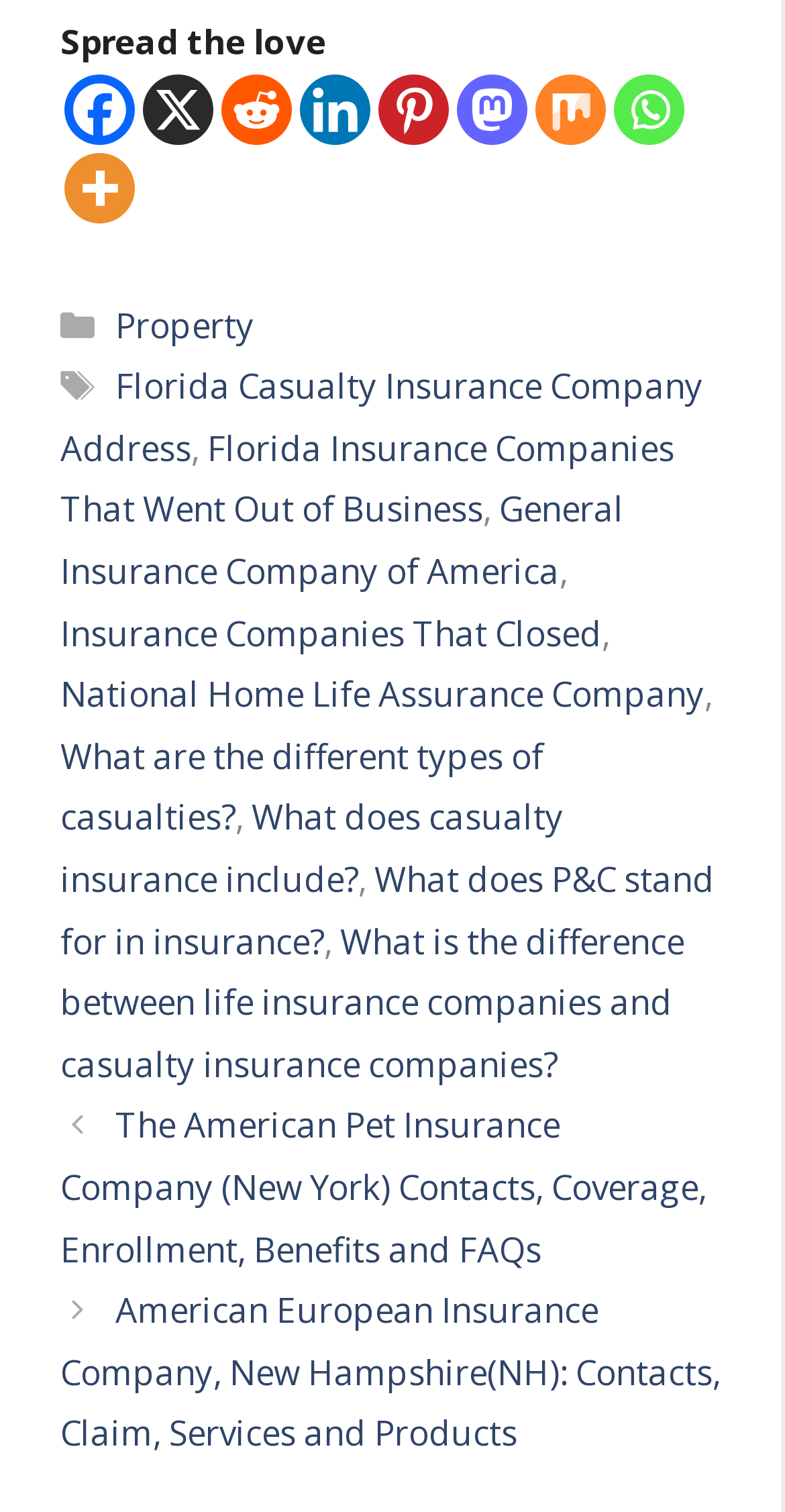Can you pinpoint the bounding box coordinates for the clickable element required for this instruction: "Go to the next page of posts"? The coordinates should be four float numbers between 0 and 1, i.e., [left, top, right, bottom].

[0.077, 0.725, 0.918, 0.969]